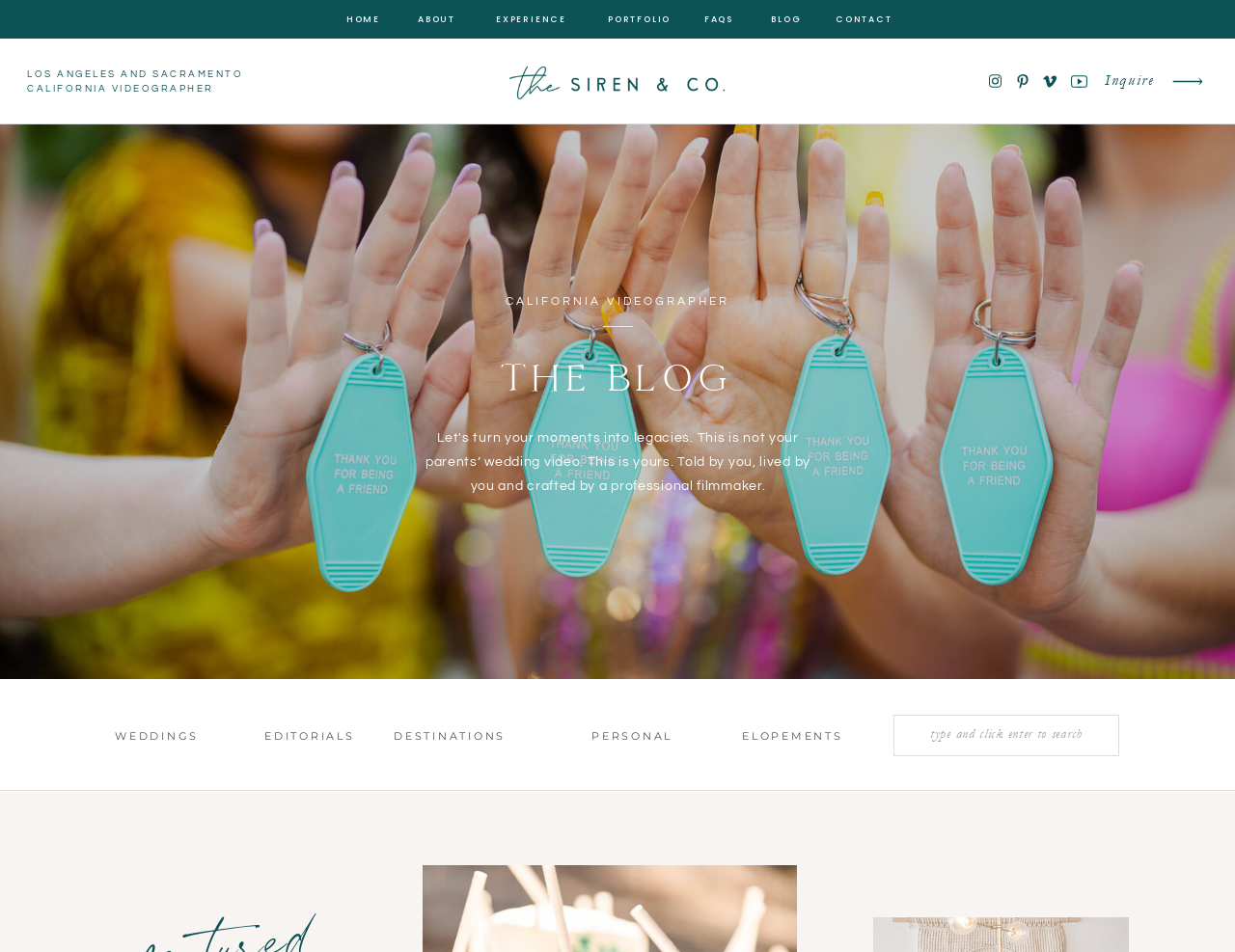Locate the bounding box coordinates of the element that should be clicked to fulfill the instruction: "inquire about services".

[0.887, 0.072, 0.939, 0.099]